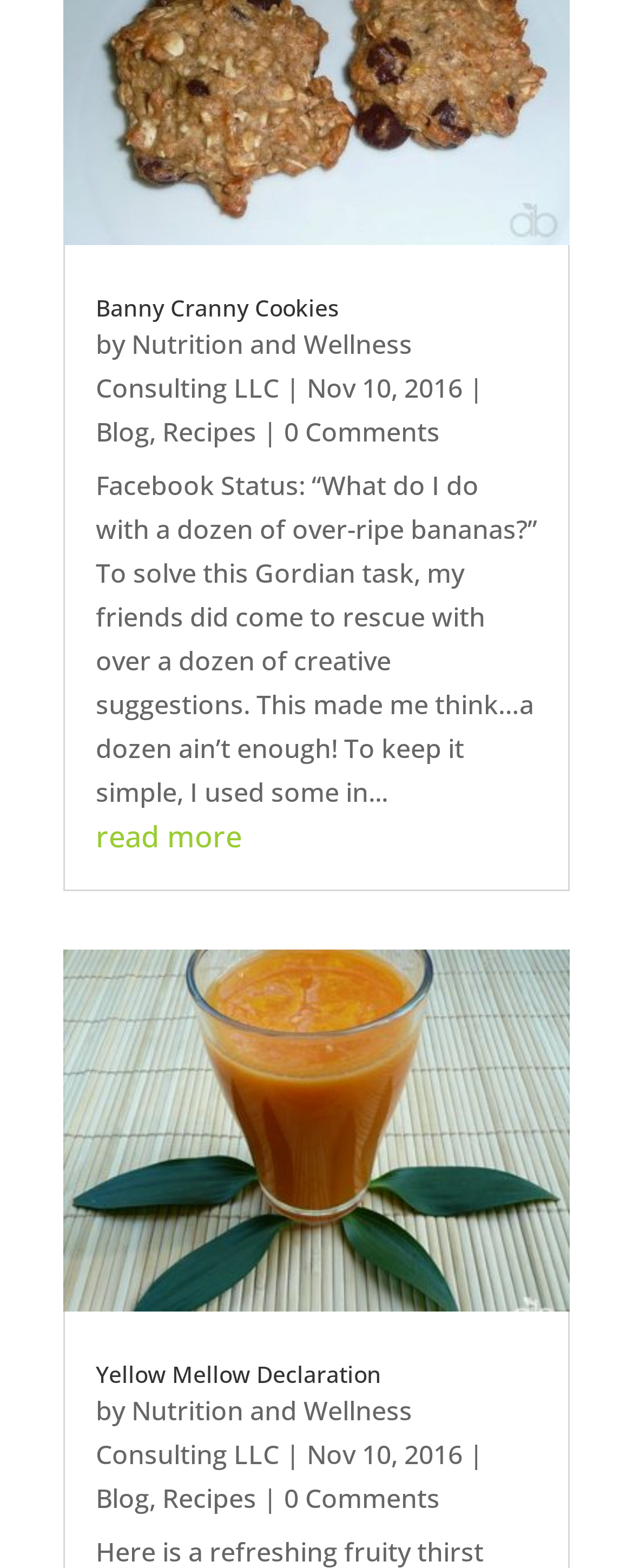Locate the bounding box coordinates of the area that needs to be clicked to fulfill the following instruction: "visit the 'Recipes' page". The coordinates should be in the format of four float numbers between 0 and 1, namely [left, top, right, bottom].

[0.256, 0.264, 0.405, 0.287]